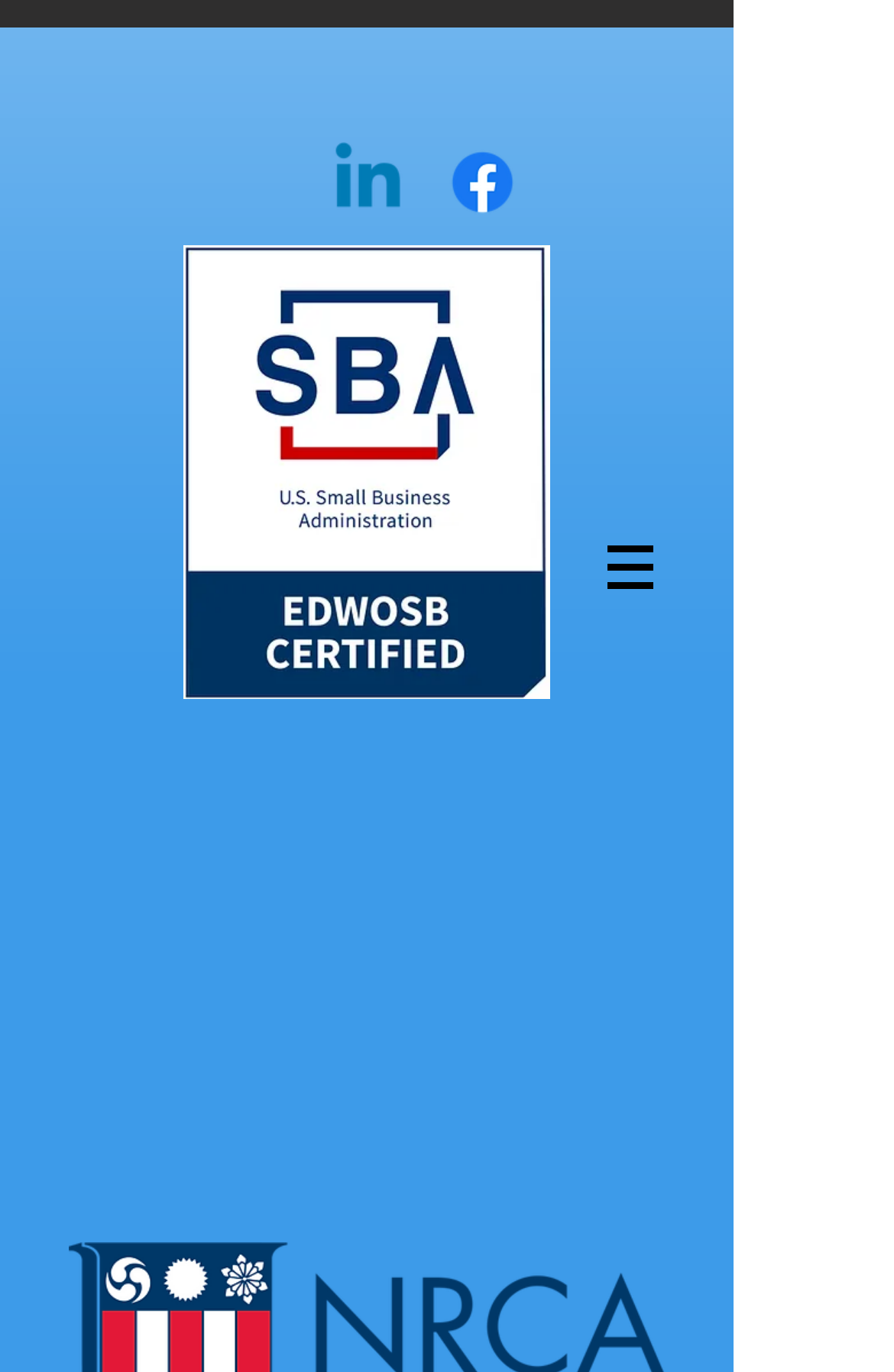Answer the following query with a single word or phrase:
What is the social media platform with a linkedin image?

Linkedin